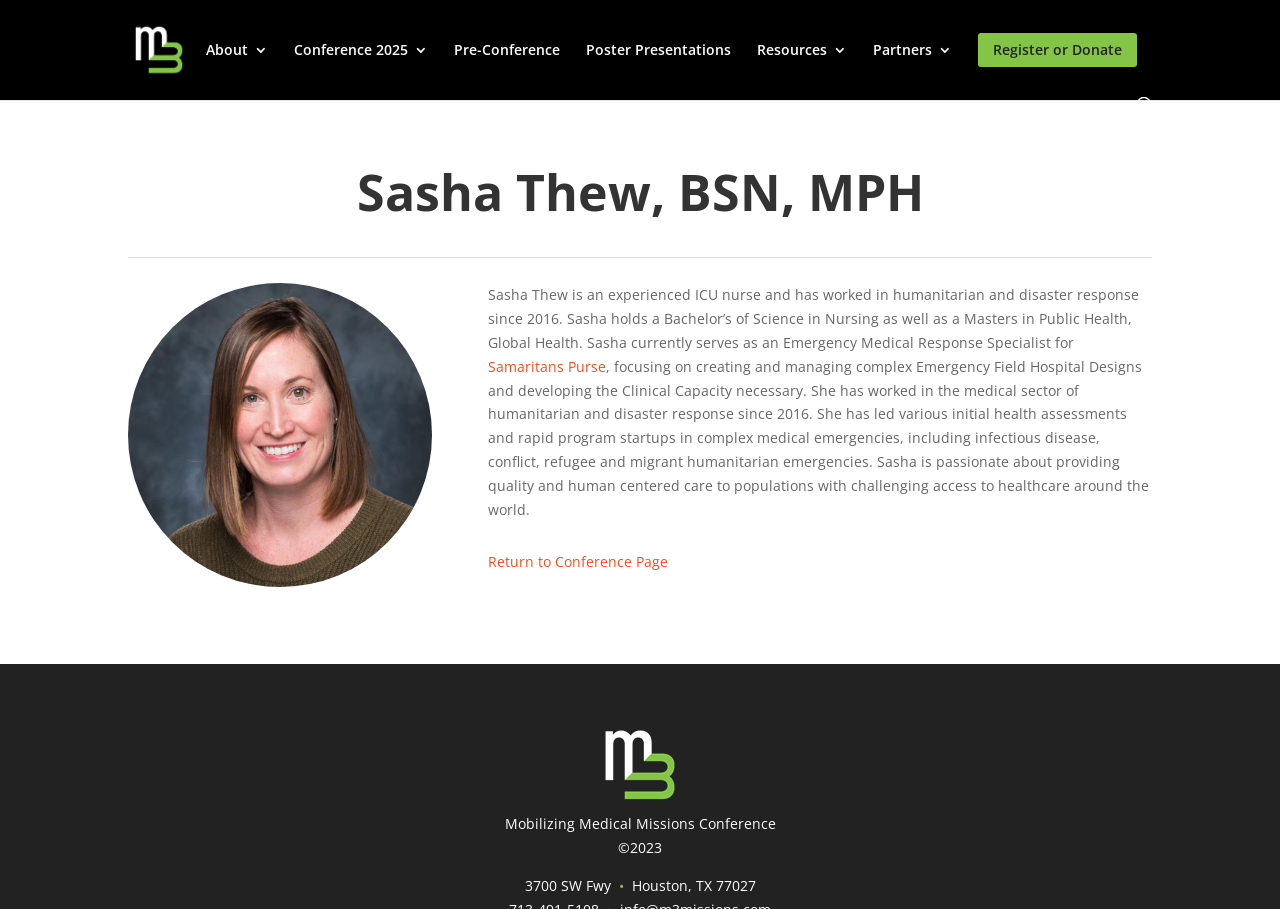Determine the bounding box coordinates for the UI element matching this description: "Return to Conference Page".

[0.381, 0.607, 0.522, 0.628]